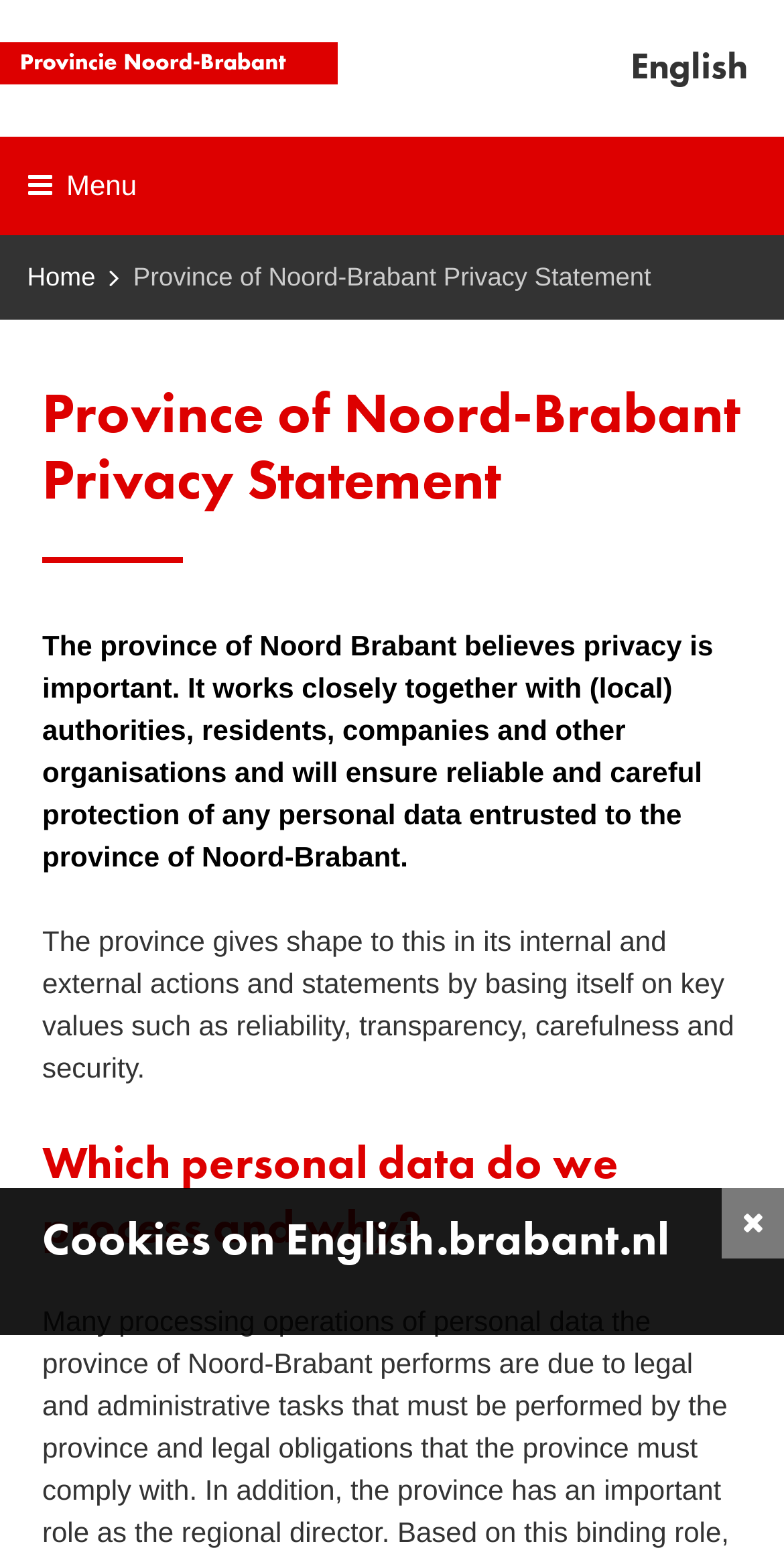Identify the bounding box for the UI element specified in this description: "Sluit de cookiemelding". The coordinates must be four float numbers between 0 and 1, formatted as [left, top, right, bottom].

[0.921, 0.766, 1.0, 0.811]